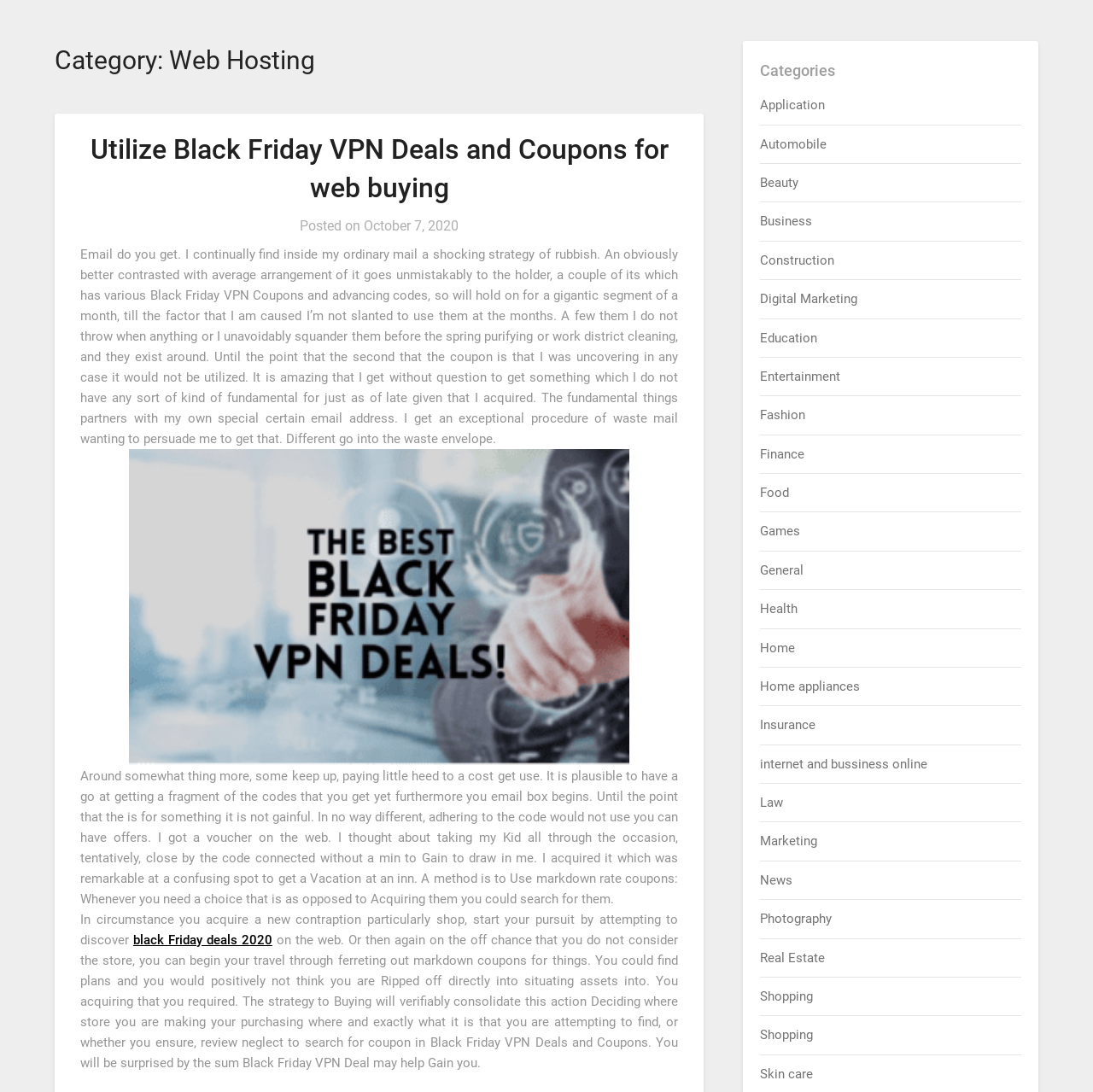Give a comprehensive overview of the webpage, including key elements.

The webpage is about web hosting and Black Friday VPN deals and coupons. At the top, there is a header section with a category title "Web Hosting" and a heading "Utilize Black Friday VPN Deals and Coupons for web buying". Below this, there is a paragraph of text discussing the author's experience with receiving unwanted mail and coupons, and how they can be useful if used wisely.

To the right of this text, there is an image related to Black Friday VPN deals and coupons. Below the image, there is another block of text providing tips on how to use discount coupons effectively, including searching for them online and using them to make purchases.

On the right-hand side of the page, there is a list of categories, including "Application", "Automobile", "Beauty", and many others, with a total of 24 categories. Each category is a link that can be clicked to access related content.

Overall, the webpage appears to be a blog post or article discussing the benefits of using Black Friday VPN deals and coupons, with a list of categories on the side that can be used to navigate to other related topics.